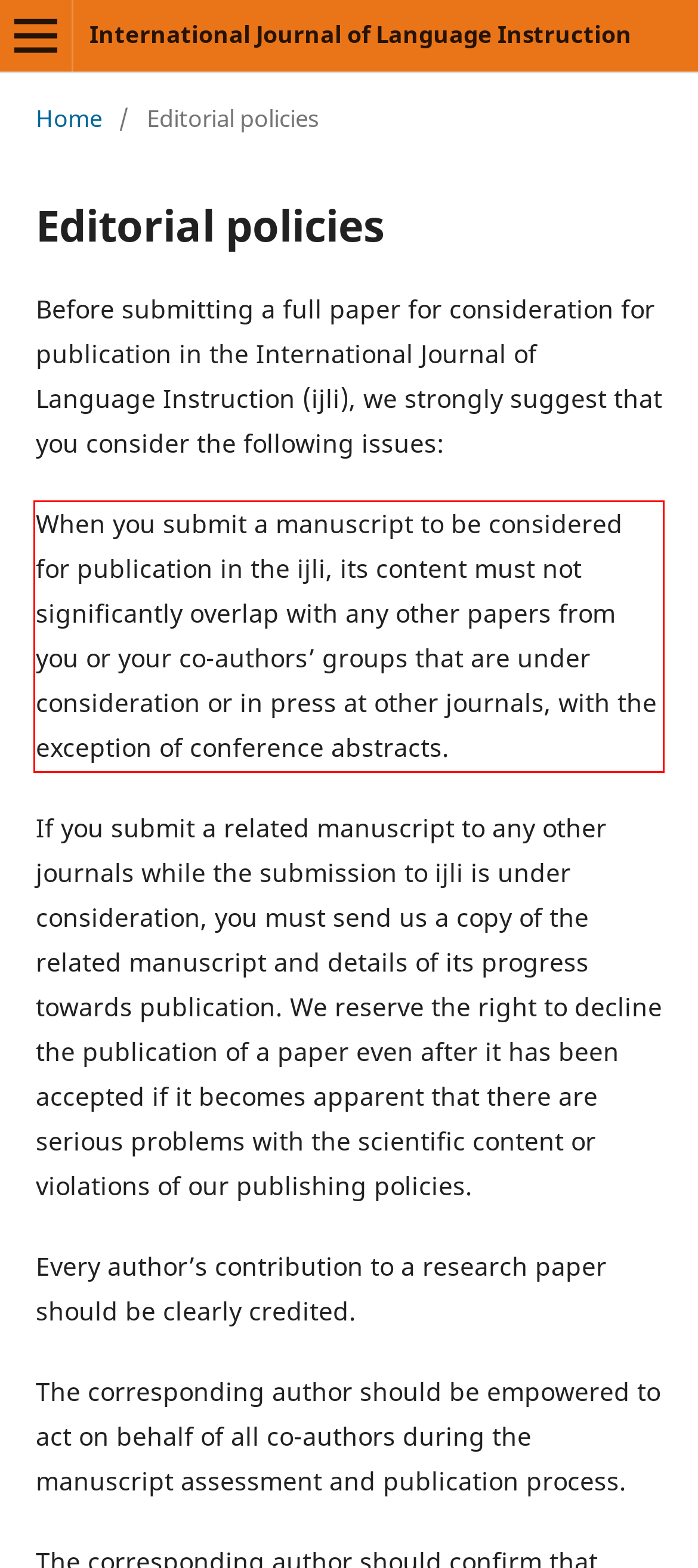There is a screenshot of a webpage with a red bounding box around a UI element. Please use OCR to extract the text within the red bounding box.

When you submit a manuscript to be considered for publication in the ijli, its content must not significantly overlap with any other papers from you or your co-authors’ groups that are under consideration or in press at other journals, with the exception of conference abstracts.